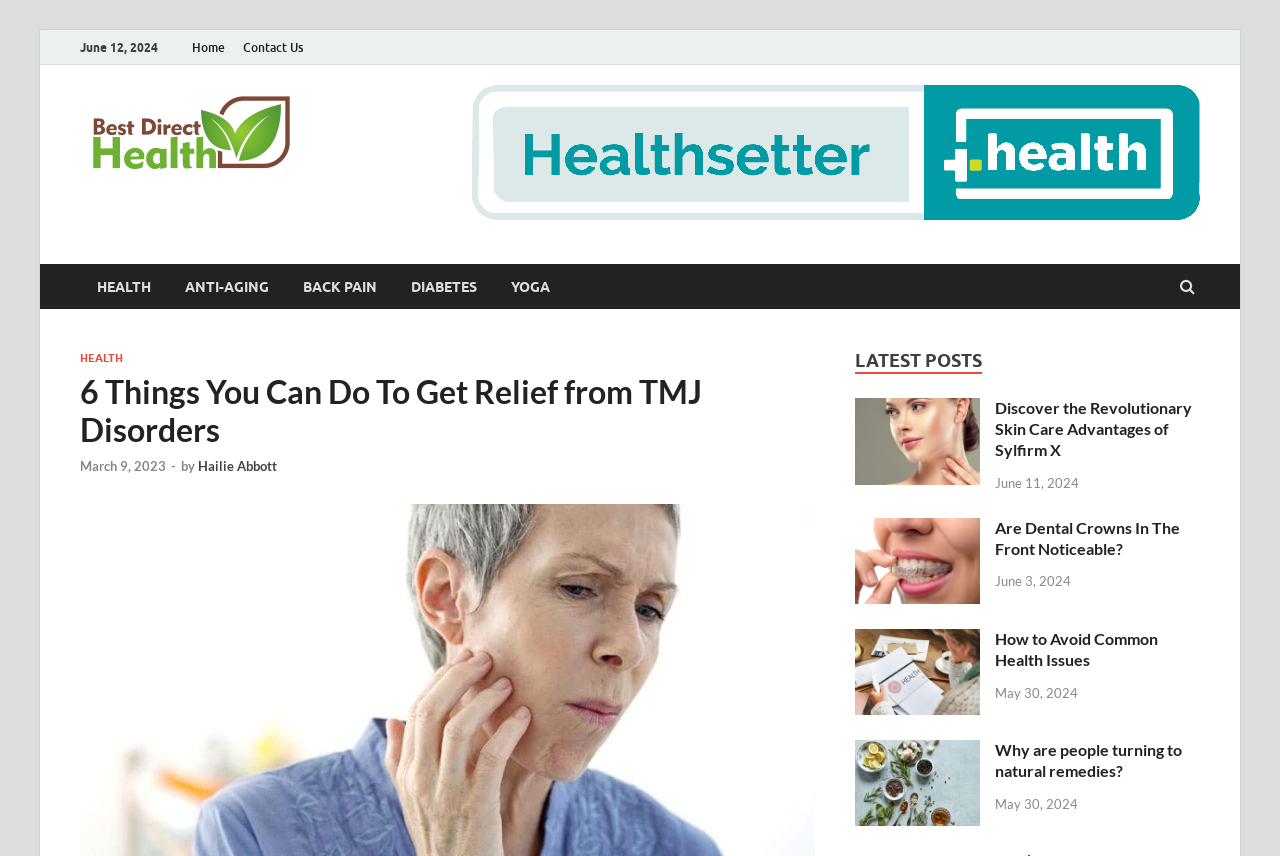Specify the bounding box coordinates for the region that must be clicked to perform the given instruction: "Click on the 'Home' link".

[0.143, 0.035, 0.183, 0.076]